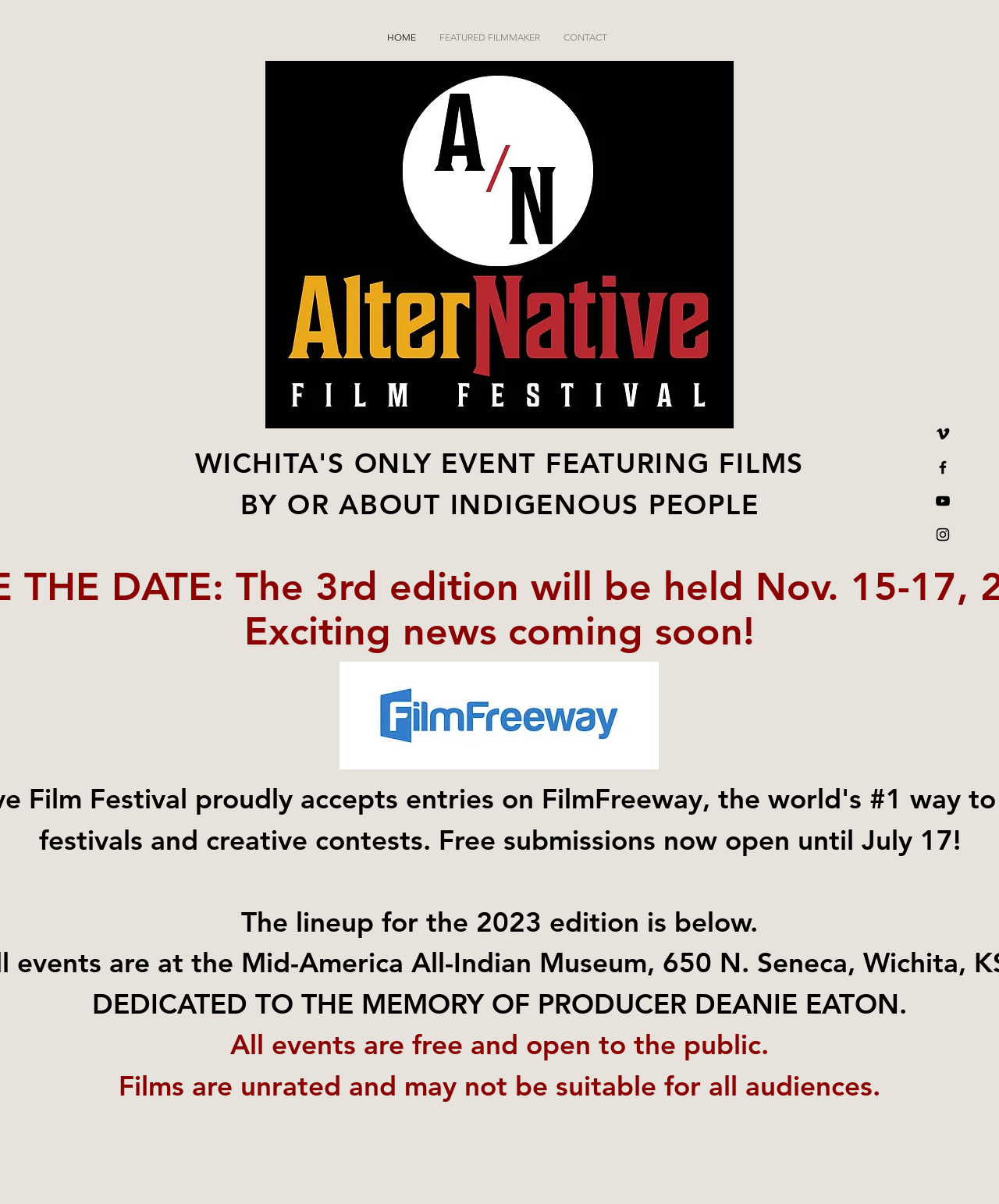What is the purpose of the 'Social Bar' section?
Based on the visual content, answer with a single word or a brief phrase.

Social media links